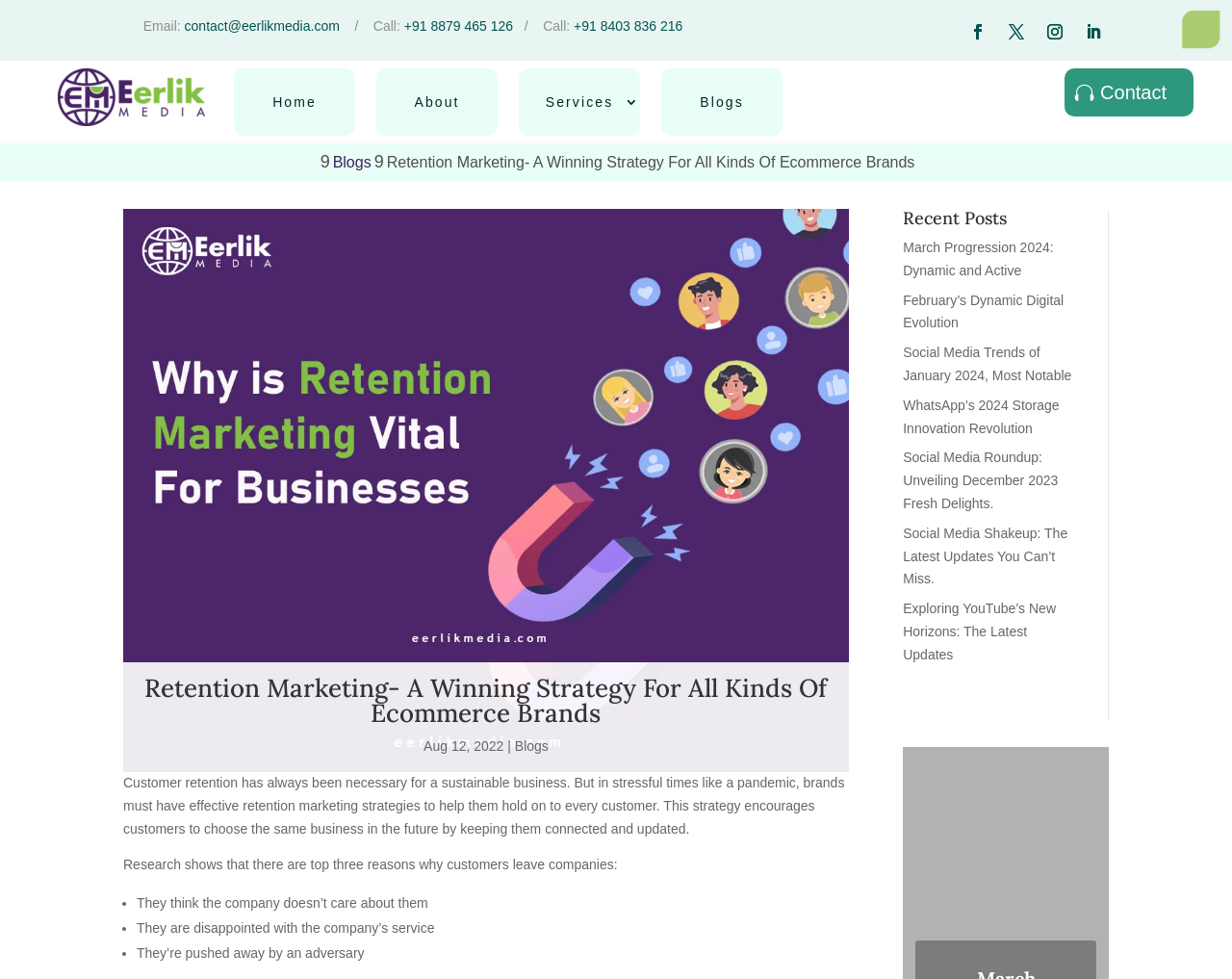Give a one-word or short phrase answer to this question: 
What is the title of the latest blog post?

March Progression 2024: Dynamic and Active